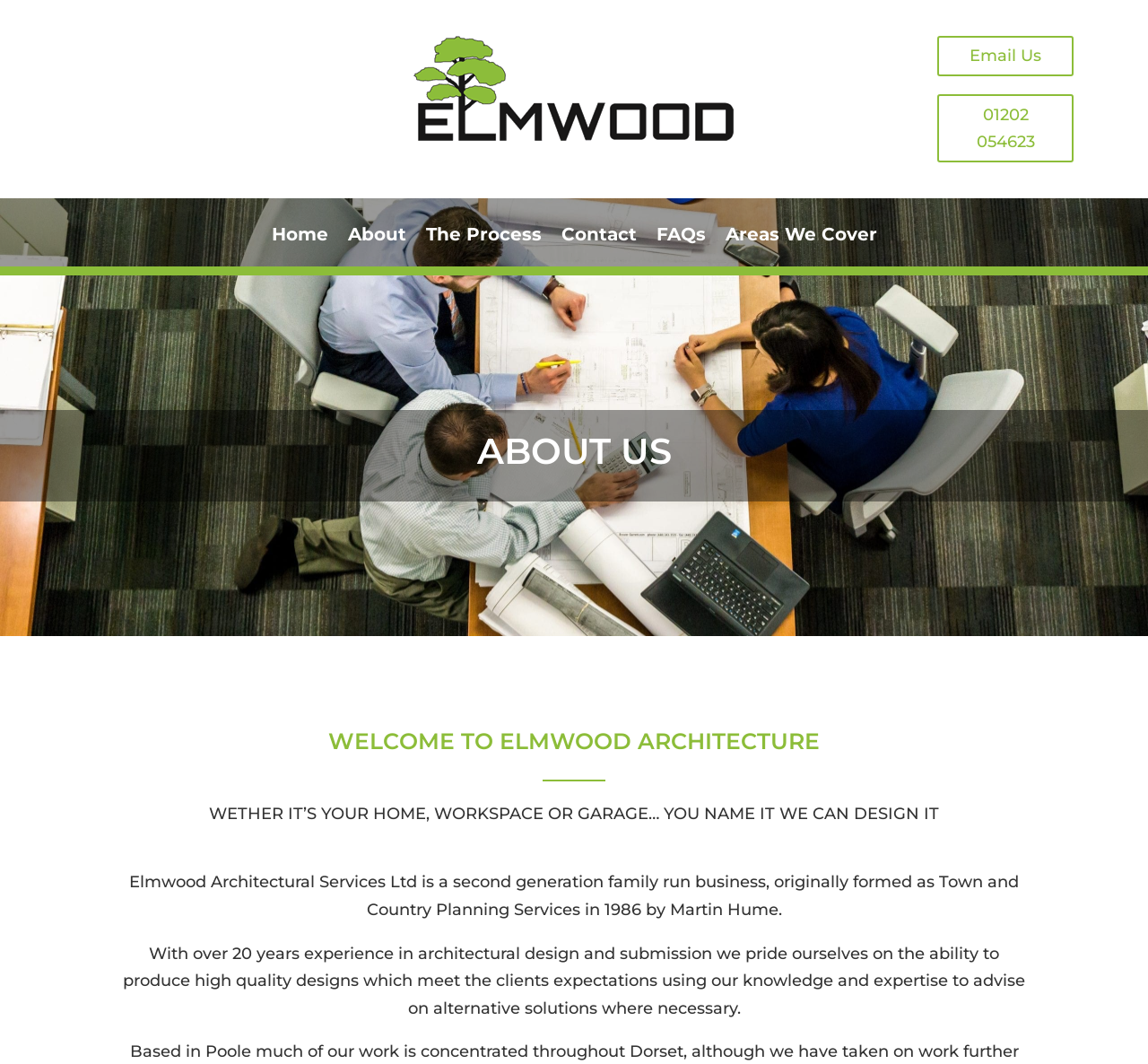What is the purpose of the company?
Please provide a full and detailed response to the question.

The purpose of the company can be inferred from the text 'WETHER IT’S YOUR HOME, WORKSPACE OR GARAGE… YOU NAME IT WE CAN DESIGN IT' which suggests that the company designs various types of spaces.